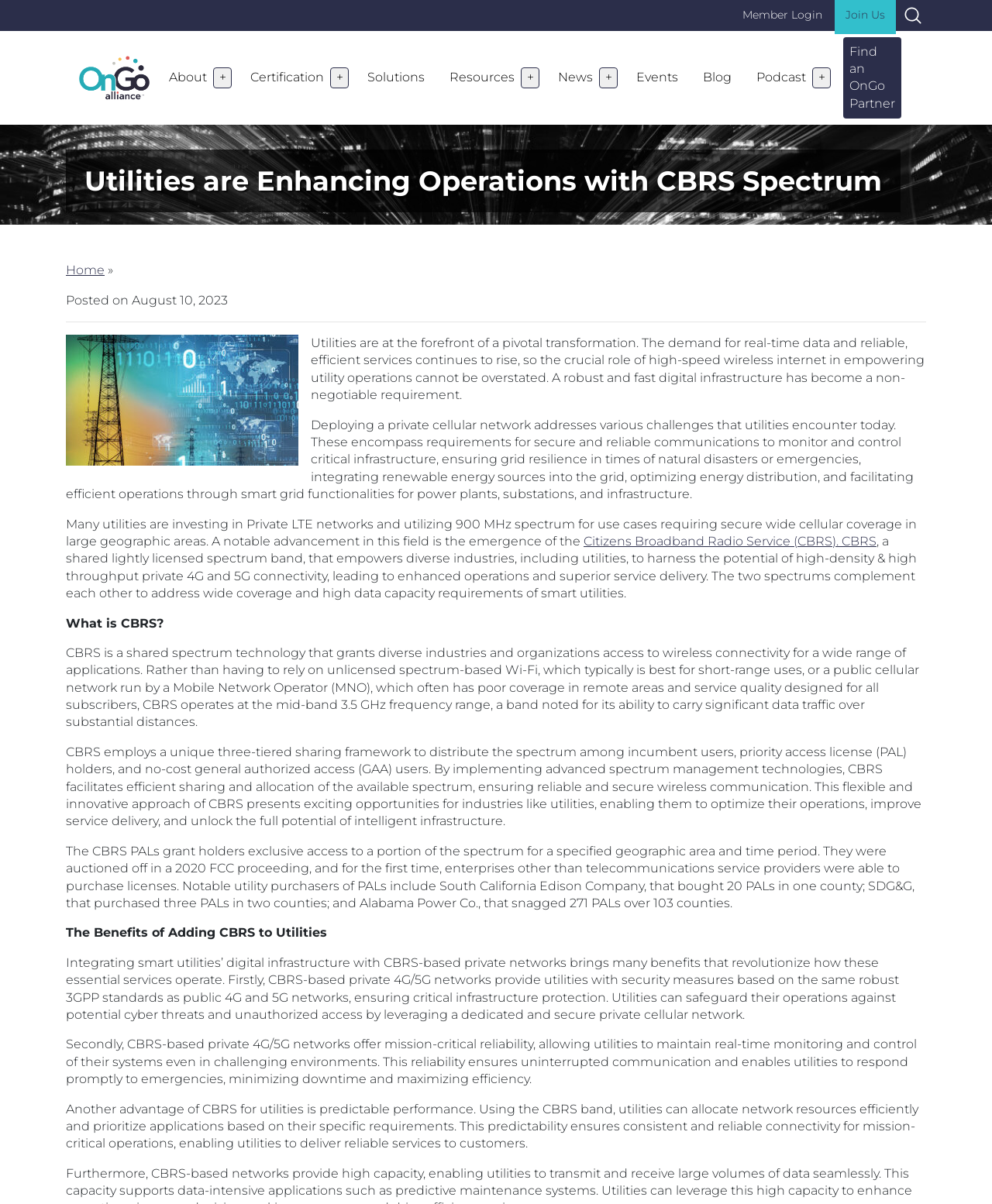Extract the main heading text from the webpage.

Utilities are Enhancing Operations with CBRS Spectrum